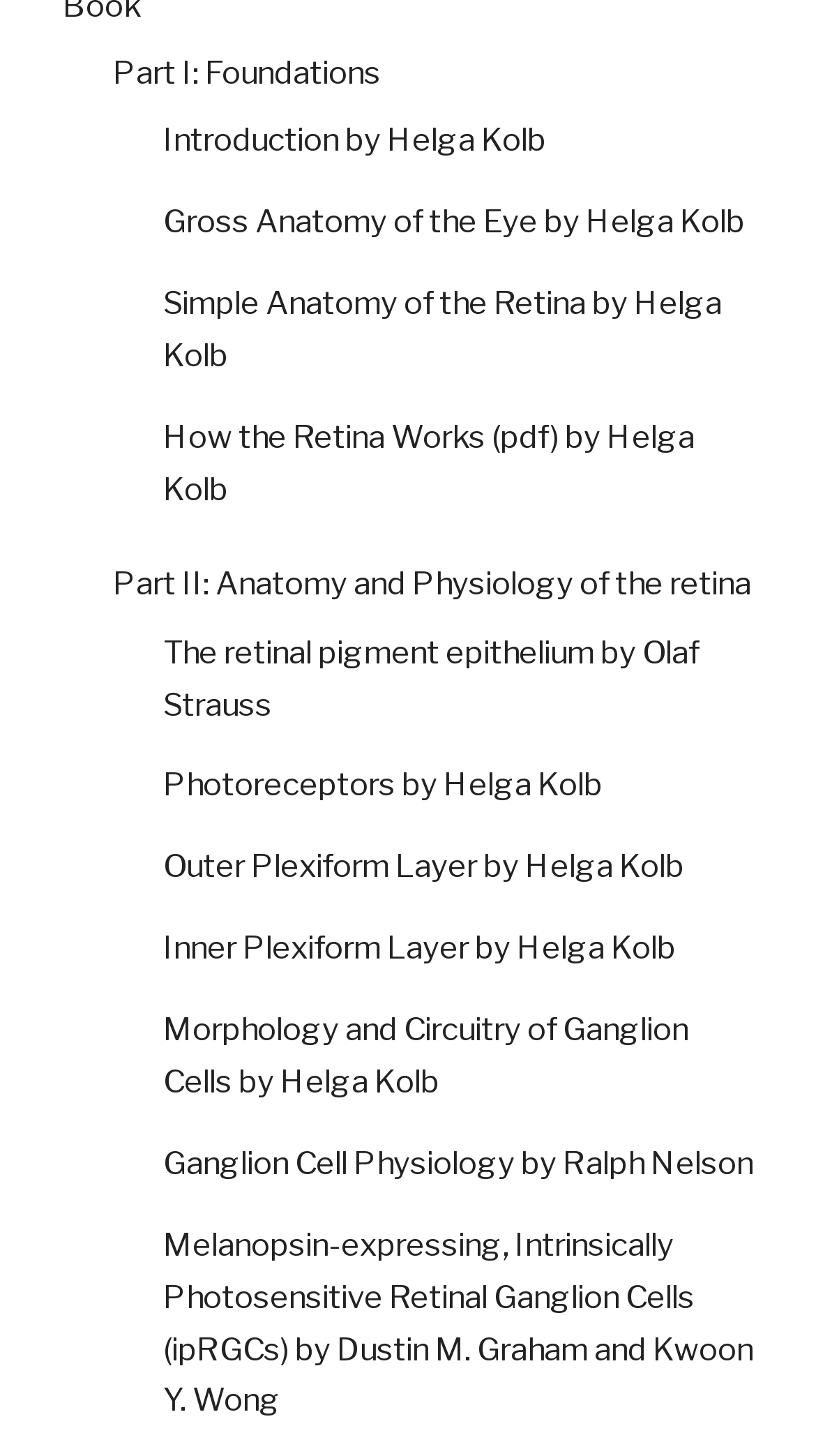Who wrote 'Ganglion Cell Physiology'
Based on the image, give a one-word or short phrase answer.

Ralph Nelson